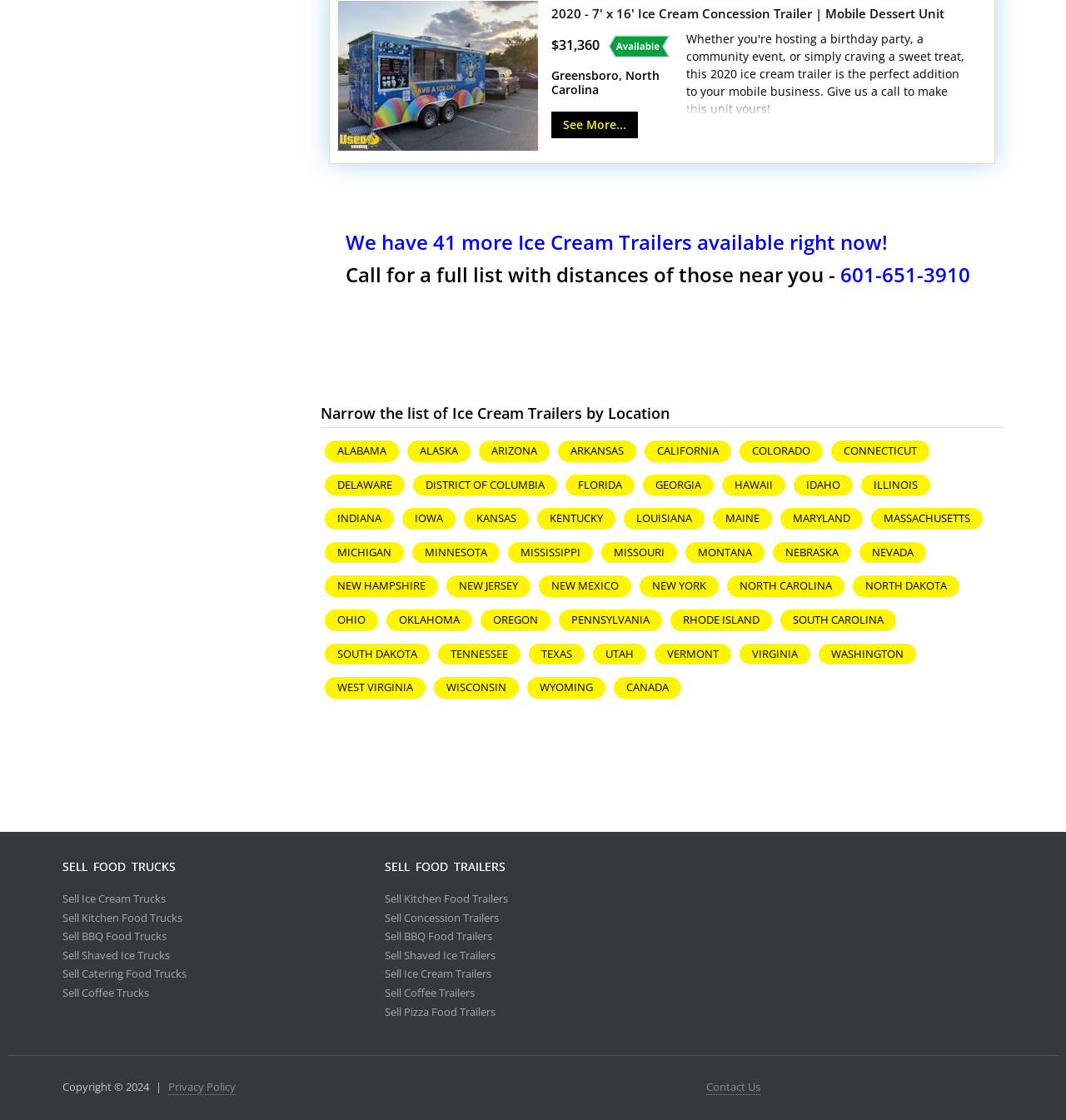Indicate the bounding box coordinates of the clickable region to achieve the following instruction: "View privacy policy."

None